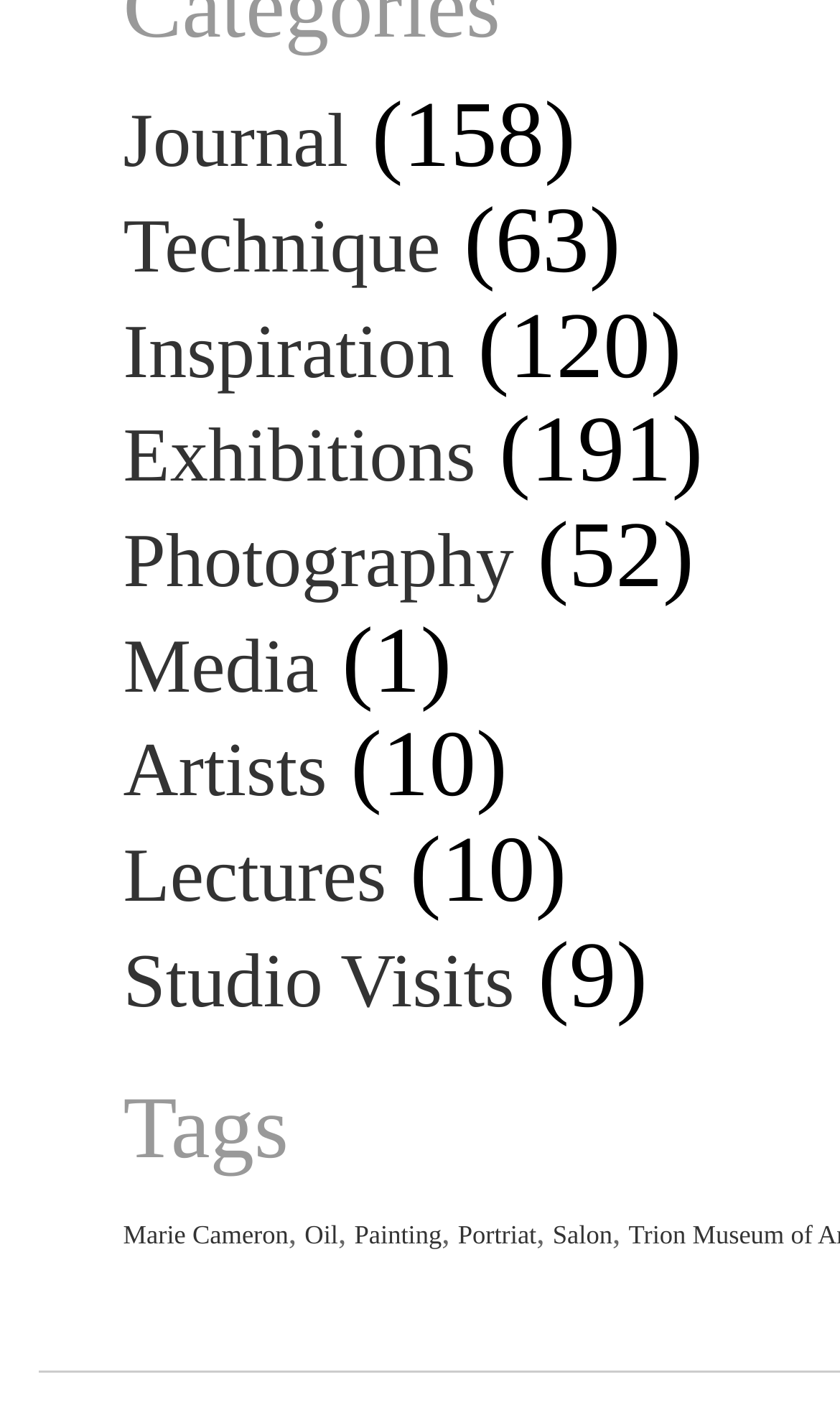Answer the question briefly using a single word or phrase: 
What is the last link in the top section?

Studio Visits